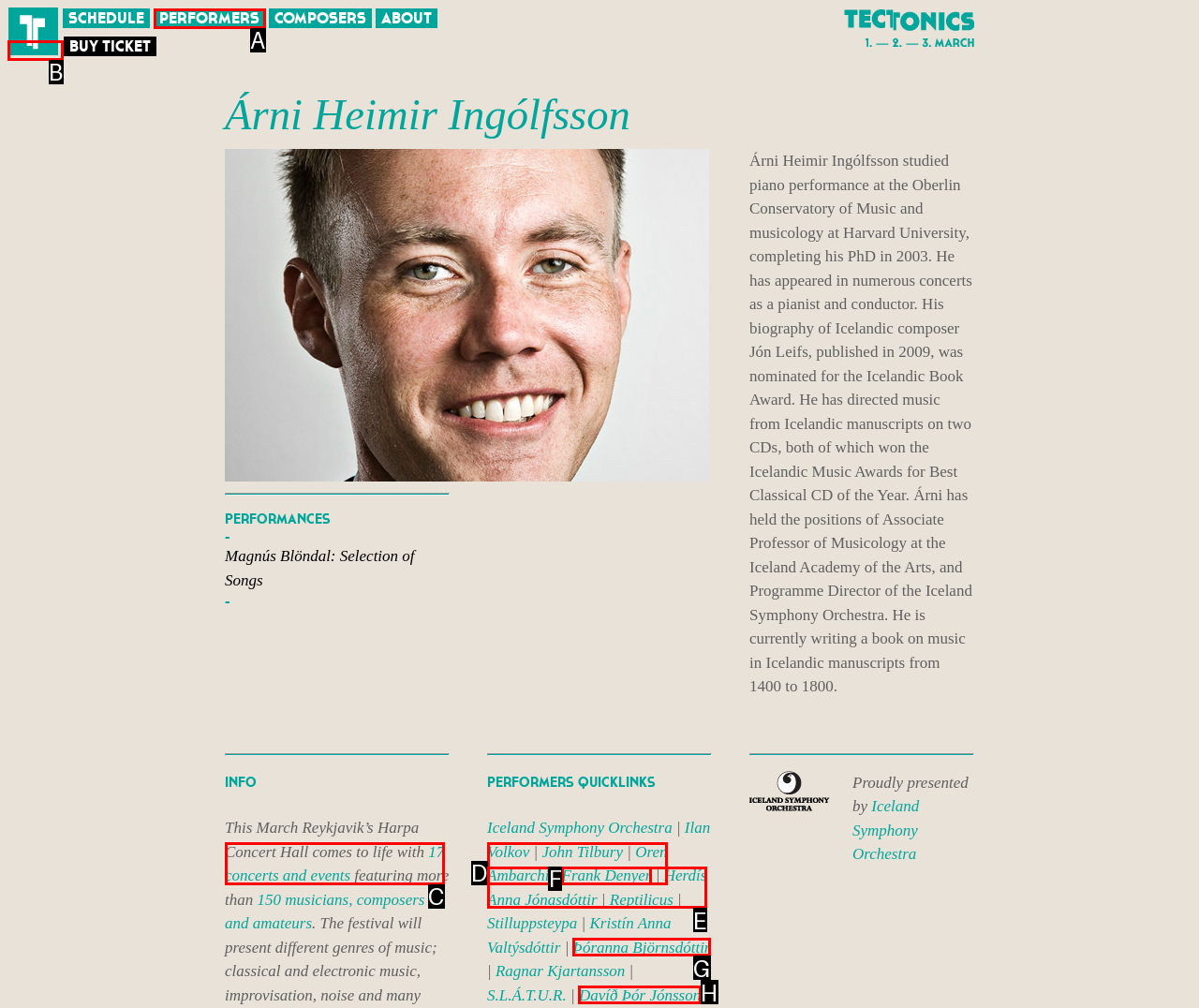From the given choices, indicate the option that best matches: 17 concerts and events
State the letter of the chosen option directly.

C